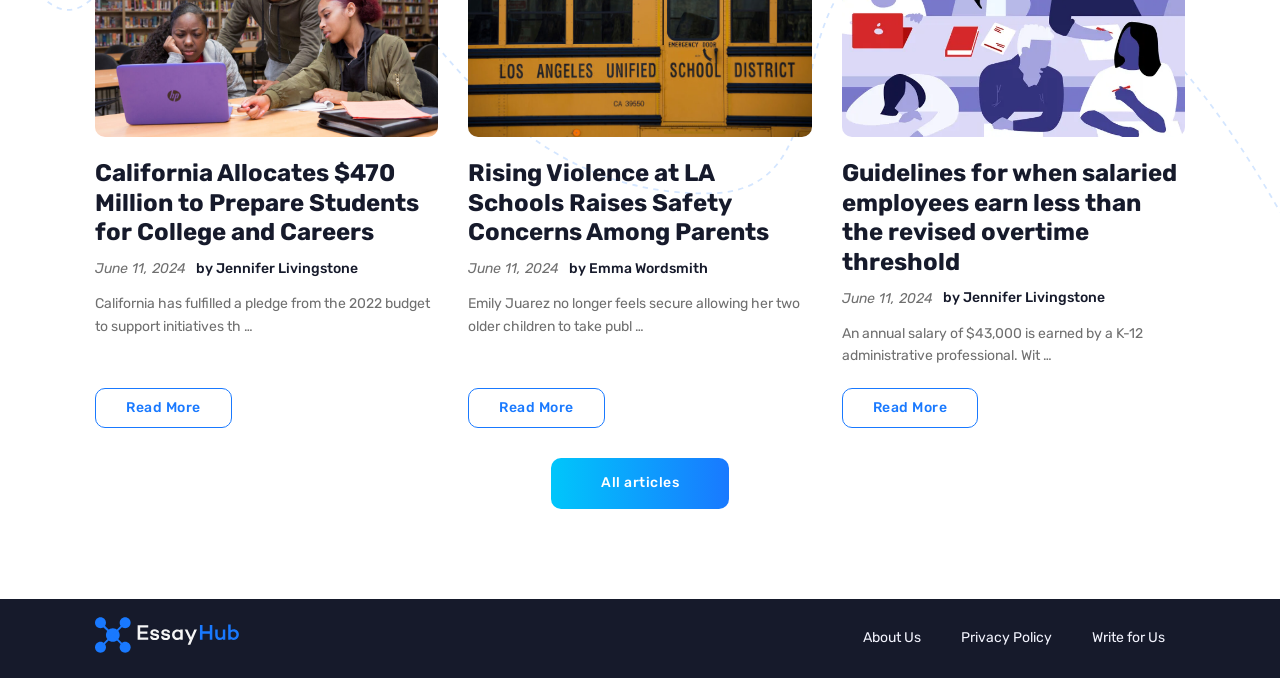Please specify the bounding box coordinates of the element that should be clicked to execute the given instruction: 'Read about California allocating $470 million to prepare students for college and careers'. Ensure the coordinates are four float numbers between 0 and 1, expressed as [left, top, right, bottom].

[0.074, 0.235, 0.327, 0.363]